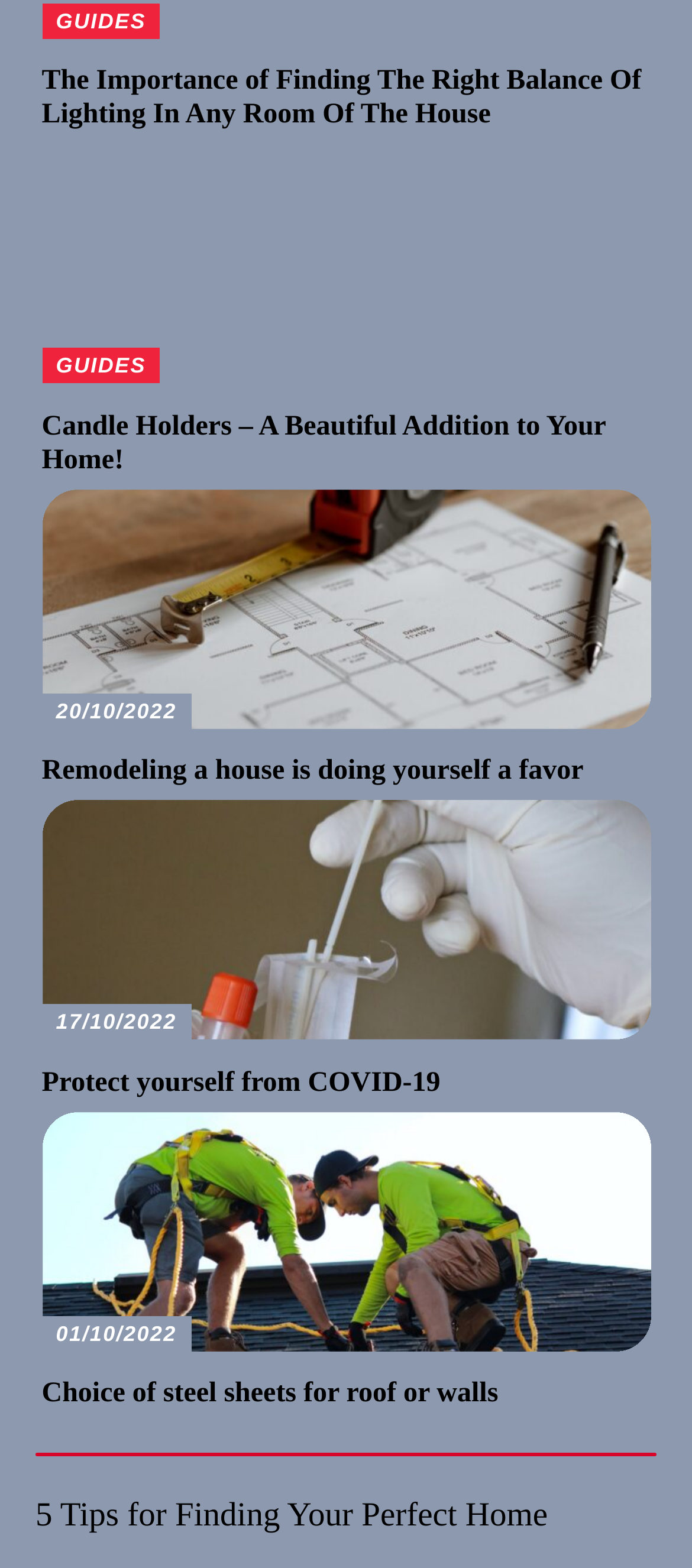Using the element description: "Web Log Analysis", determine the bounding box coordinates. The coordinates should be in the format [left, top, right, bottom], with values between 0 and 1.

None